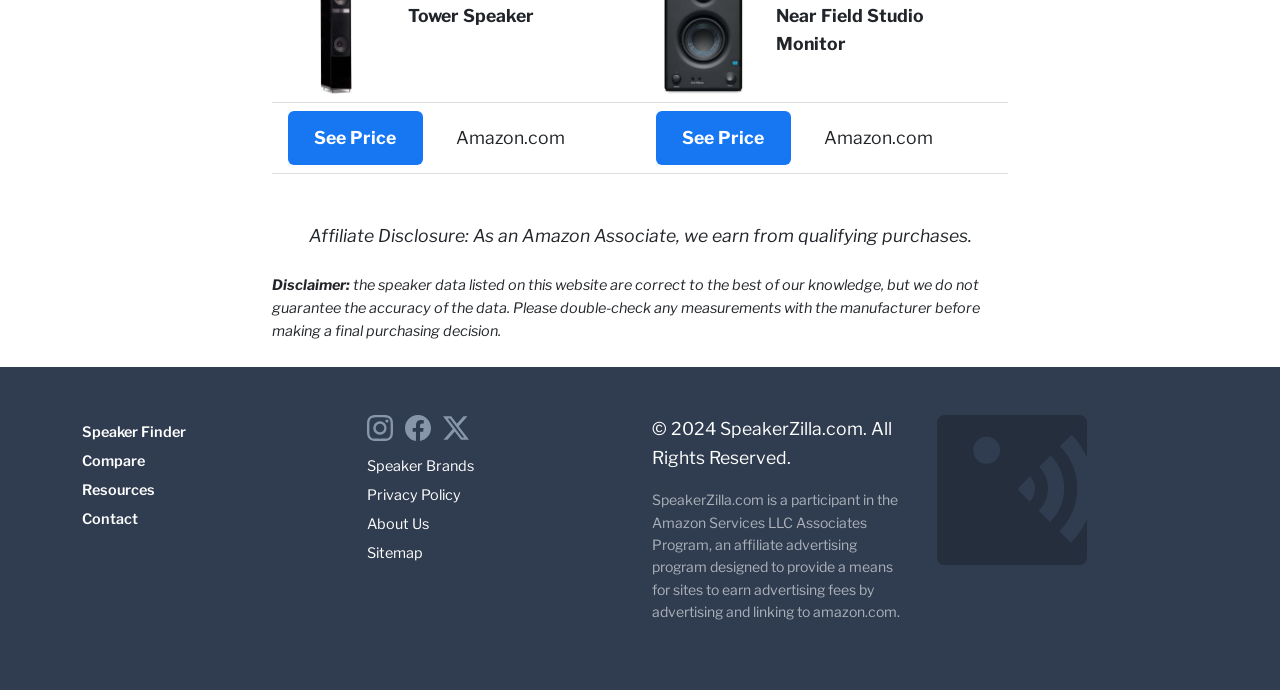Specify the bounding box coordinates of the area that needs to be clicked to achieve the following instruction: "Click on the '2023 EVENT SCHEDULE' link".

None